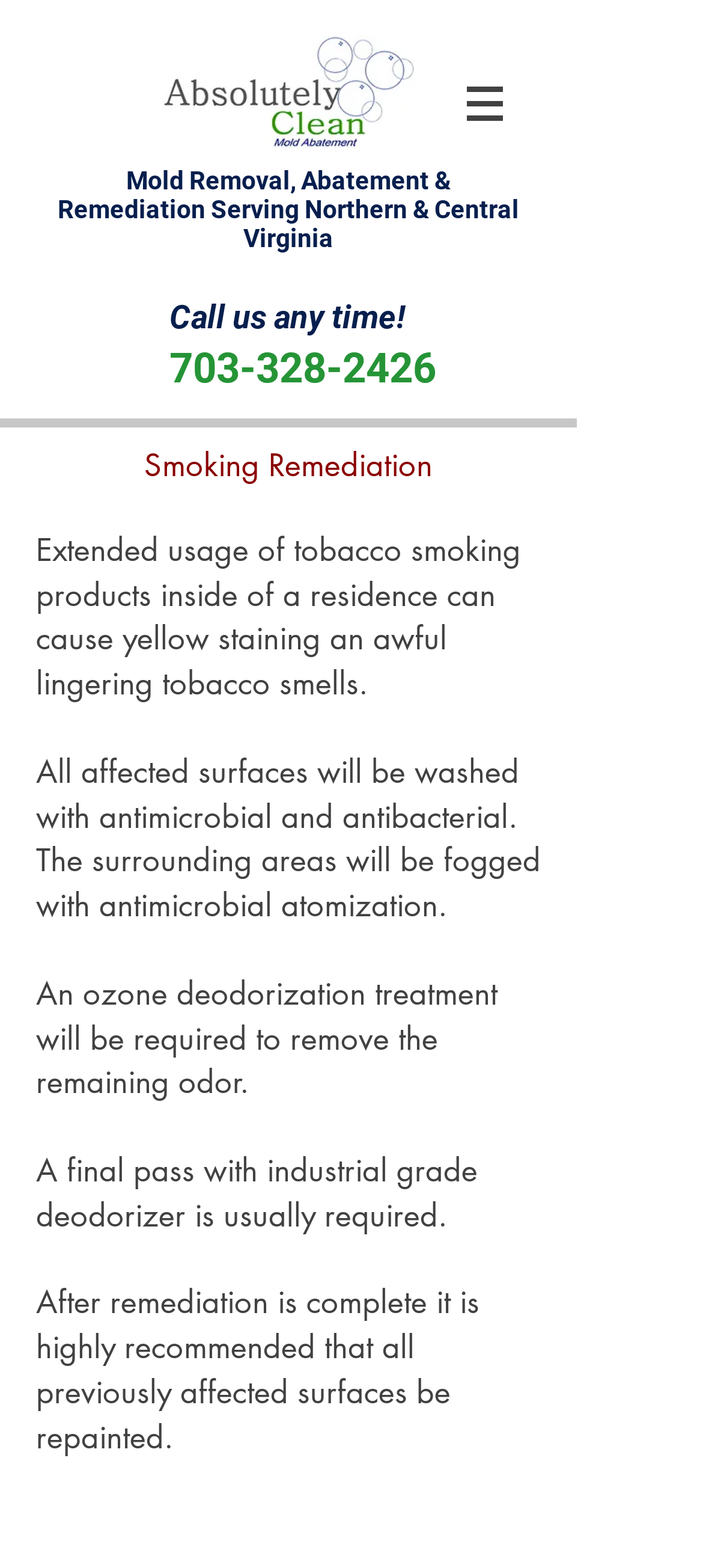Provide a single word or phrase to answer the given question: 
What is the recommended action after remediation is complete?

Repaint previously affected surfaces